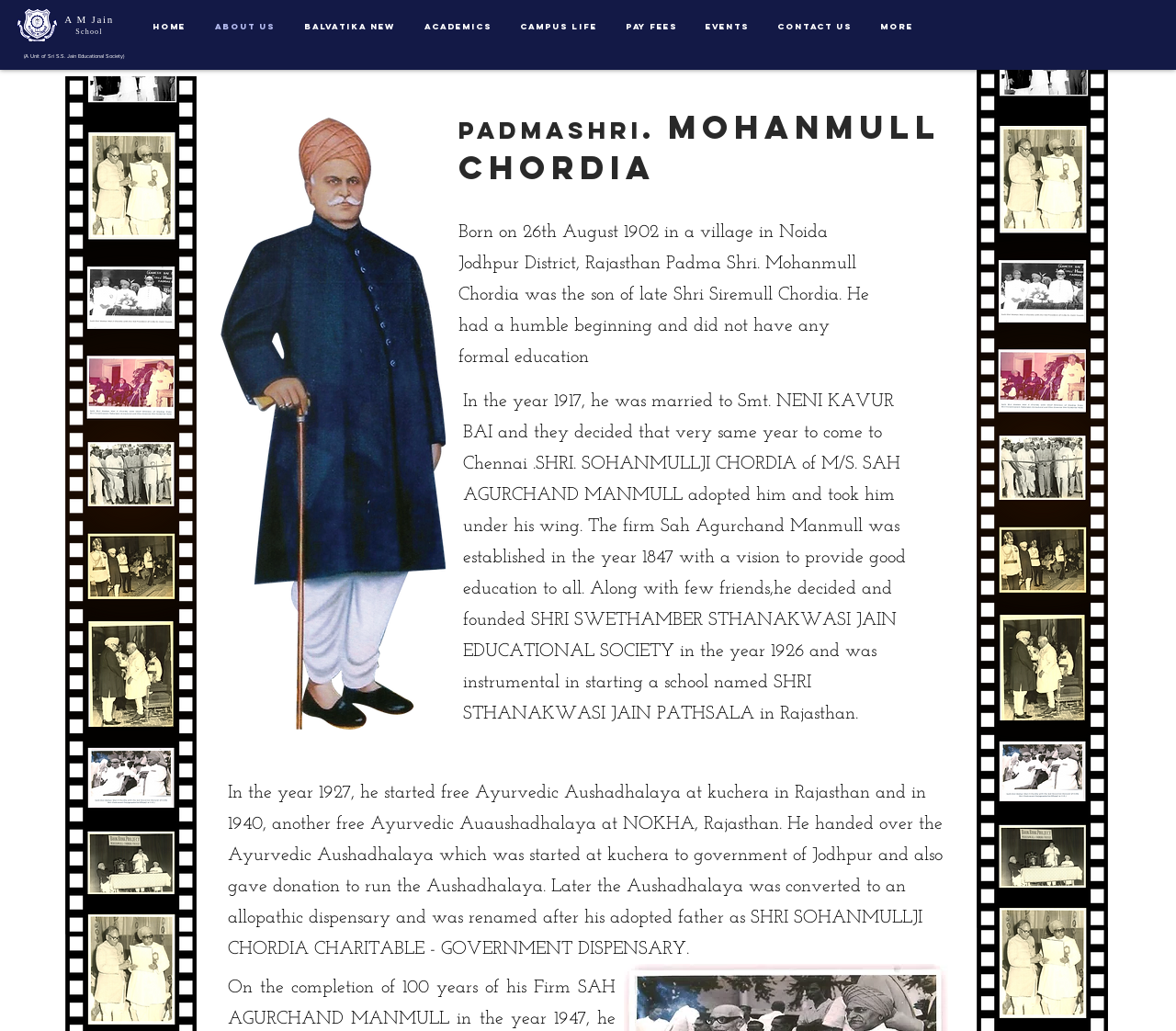Identify the bounding box coordinates of the clickable section necessary to follow the following instruction: "View the 'About us' page". The coordinates should be presented as four float numbers from 0 to 1, i.e., [left, top, right, bottom].

[0.17, 0.004, 0.246, 0.047]